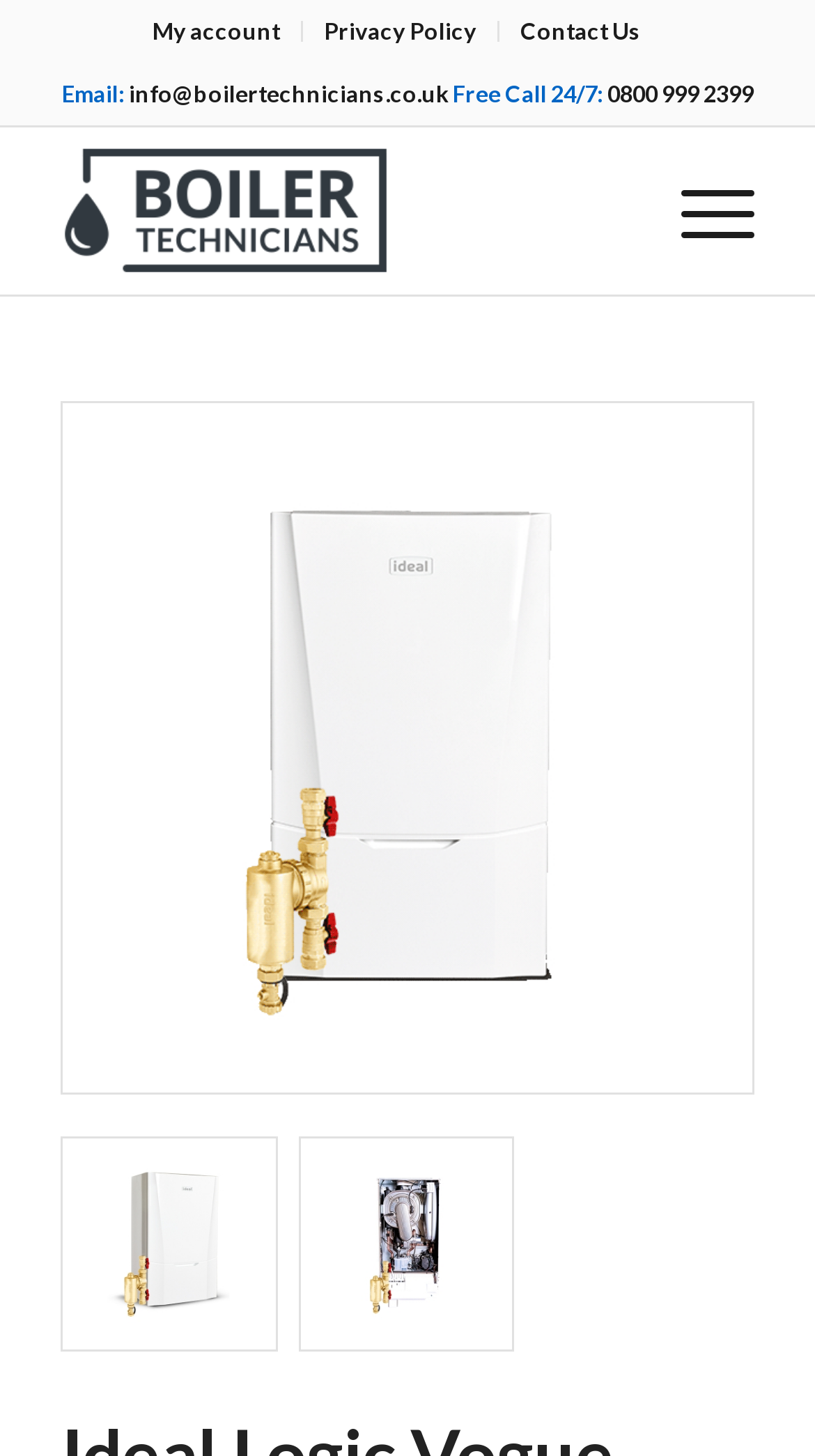Find the primary header on the webpage and provide its text.

Ideal Logic Vogue Max Range